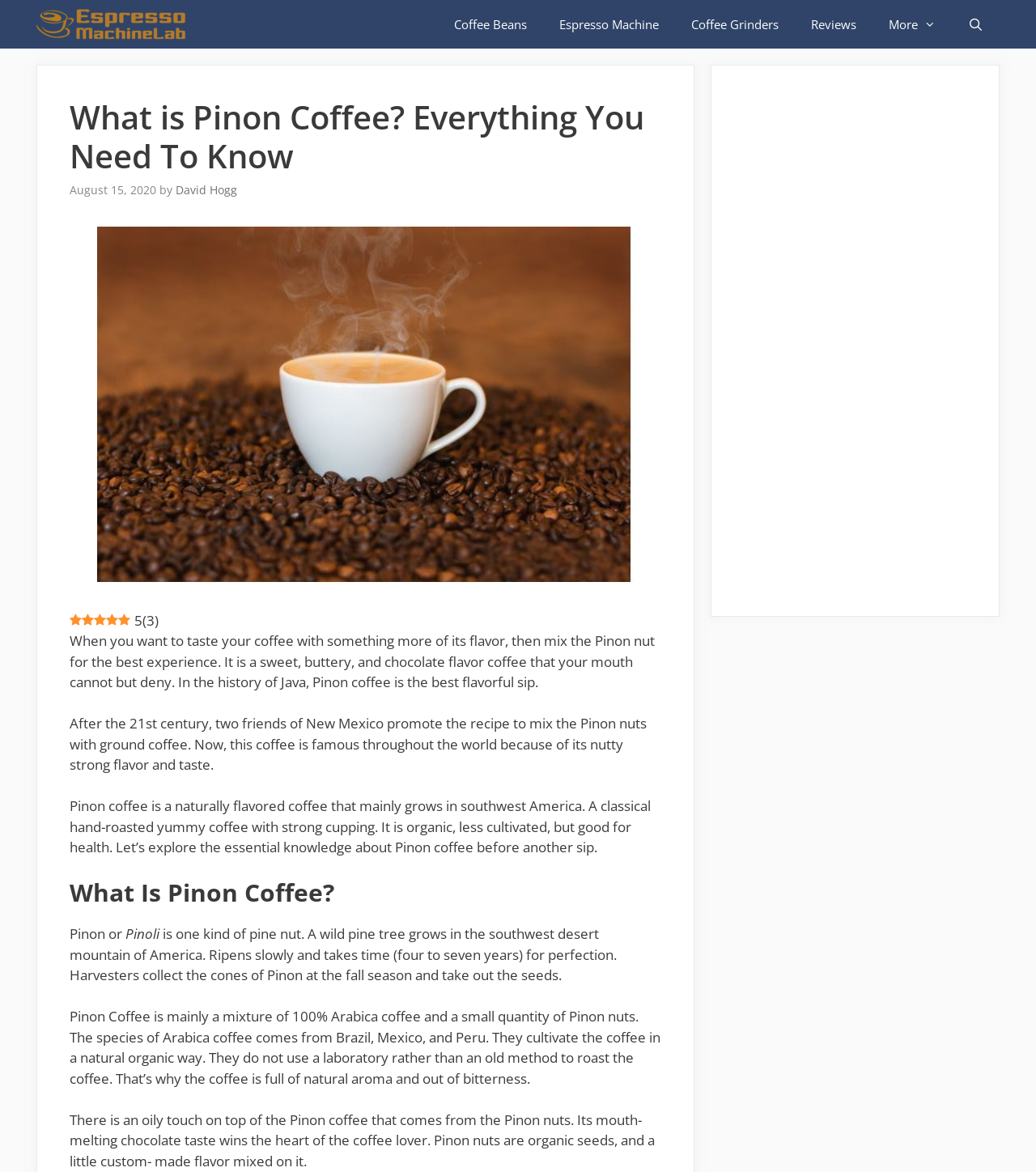Please indicate the bounding box coordinates of the element's region to be clicked to achieve the instruction: "Click on the link to Espresso Machine Lab". Provide the coordinates as four float numbers between 0 and 1, i.e., [left, top, right, bottom].

[0.035, 0.0, 0.188, 0.041]